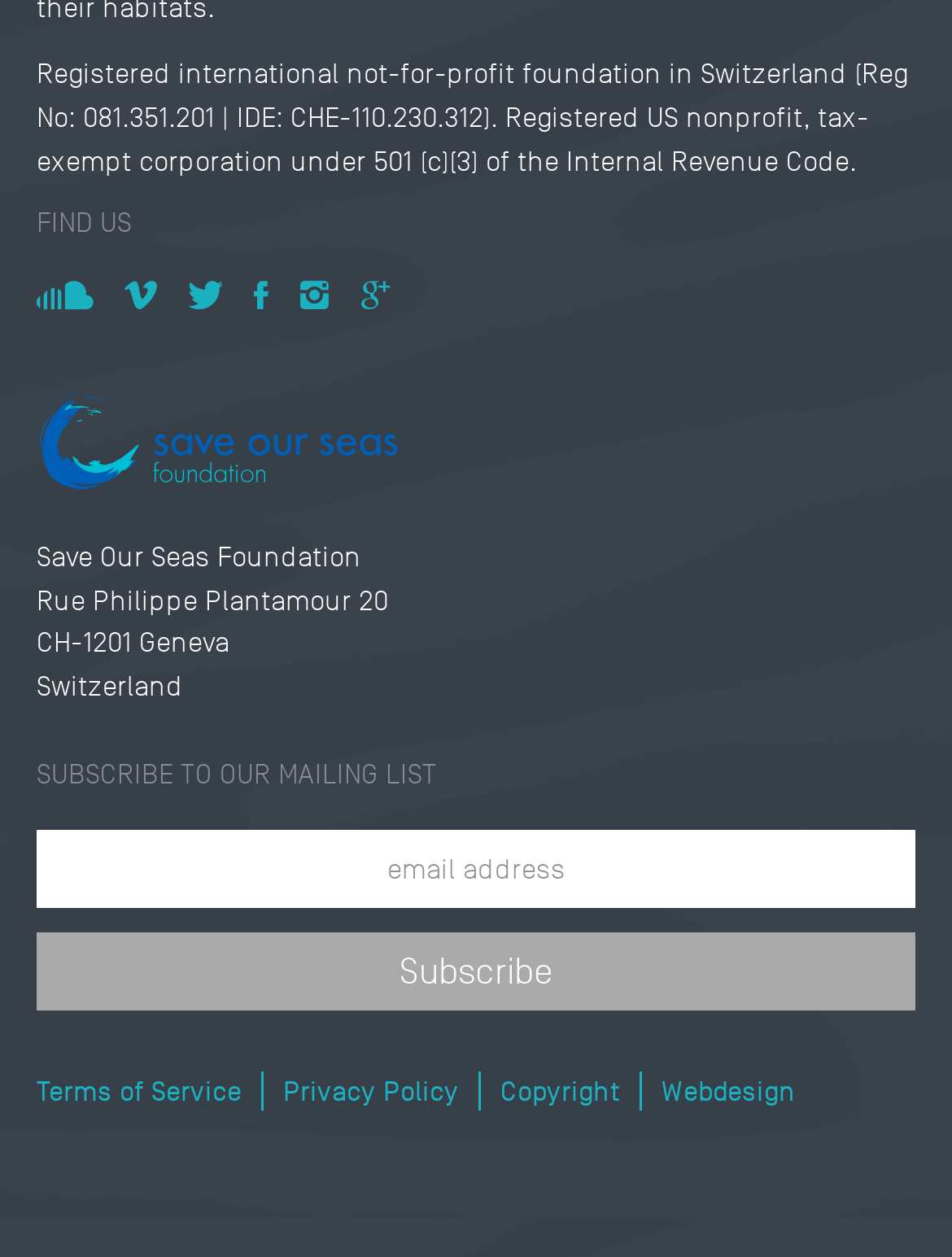What can be done with the mailing list?
Kindly give a detailed and elaborate answer to the question.

The textbox with the label 'SUBSCRIBE TO OUR MAILING LIST' and the button 'Subscribe' suggest that users can subscribe to the mailing list.